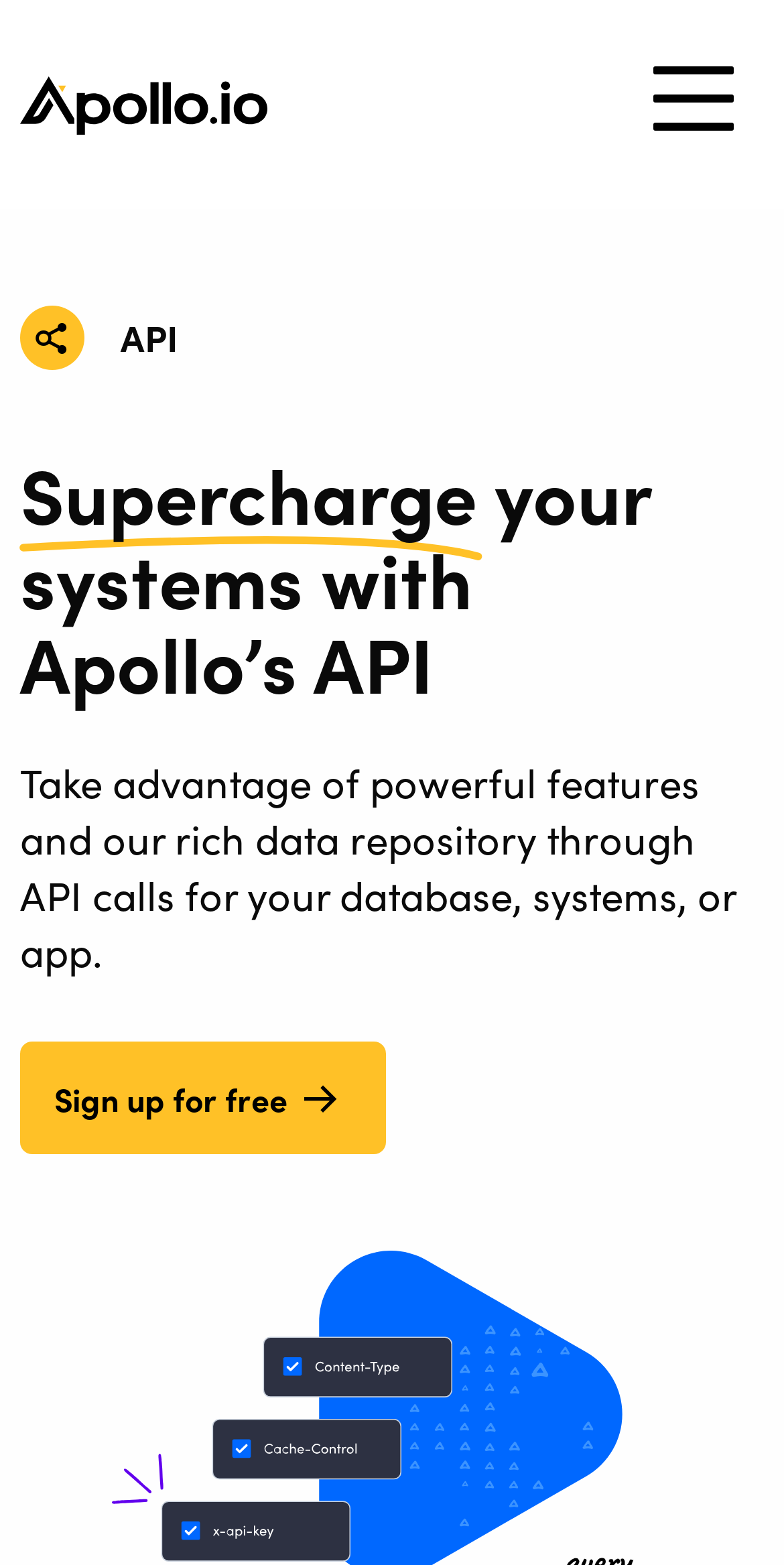Mark the bounding box of the element that matches the following description: "alt="Apollo"".

[0.026, 0.01, 0.795, 0.123]